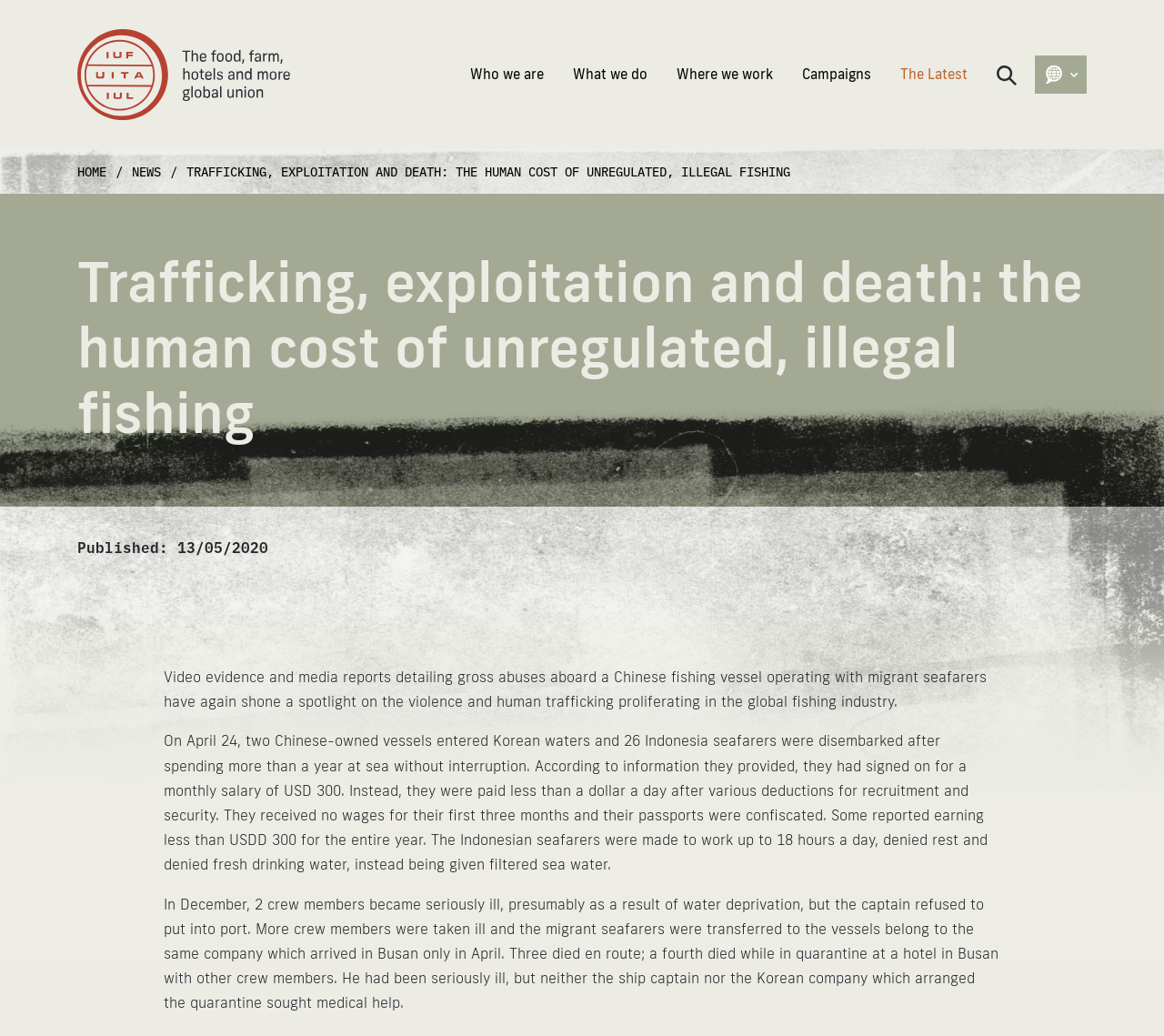Identify the bounding box coordinates of the clickable region to carry out the given instruction: "Explore the 'Campaigns' link".

[0.677, 0.057, 0.761, 0.087]